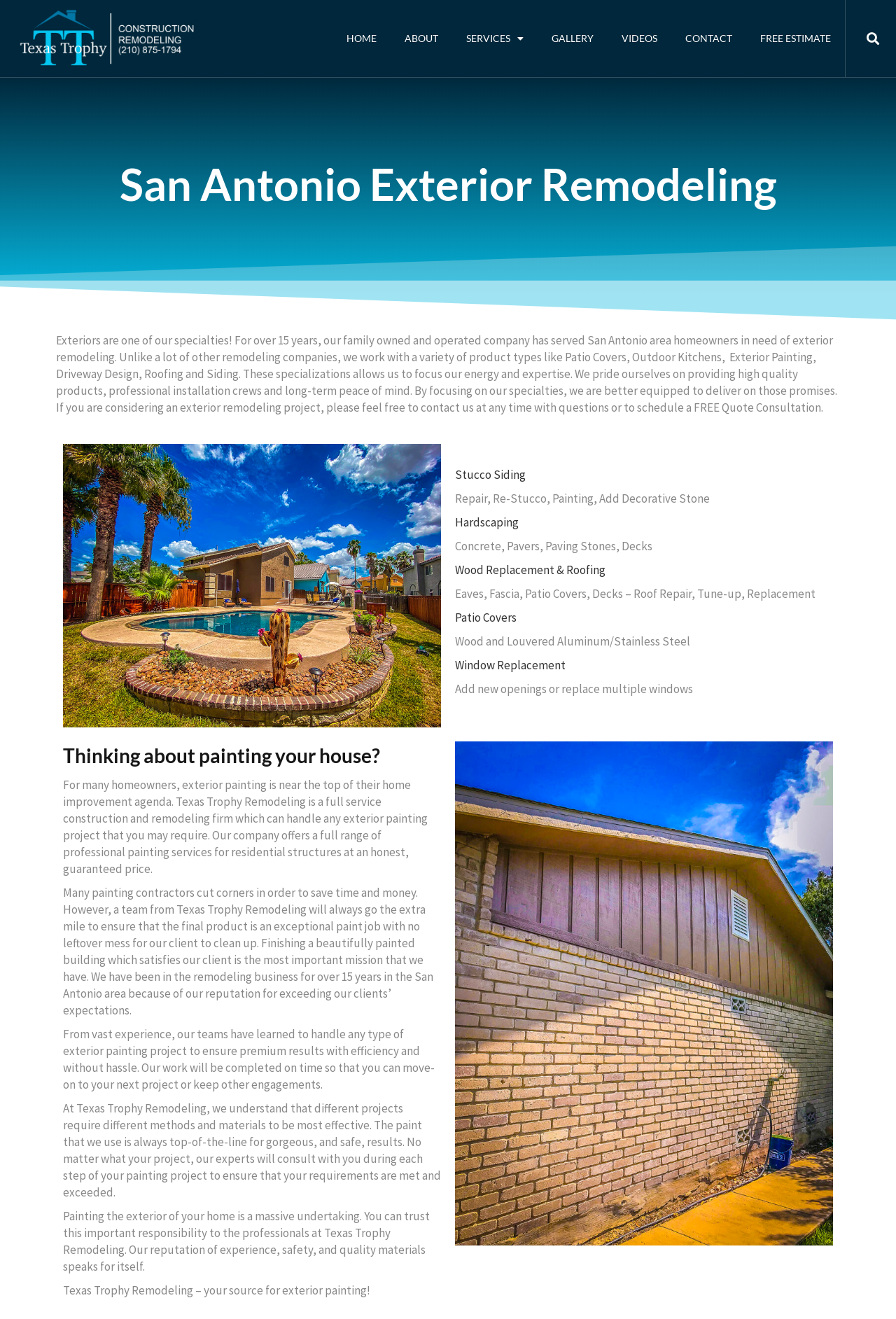What is the focus of Texas Trophy Remodeling's exterior remodeling projects?
Using the information from the image, answer the question thoroughly.

According to the webpage content, Texas Trophy Remodeling focuses on providing high quality products and professional installation crews, which enables them to deliver on their promises and provide long-term peace of mind to their clients.